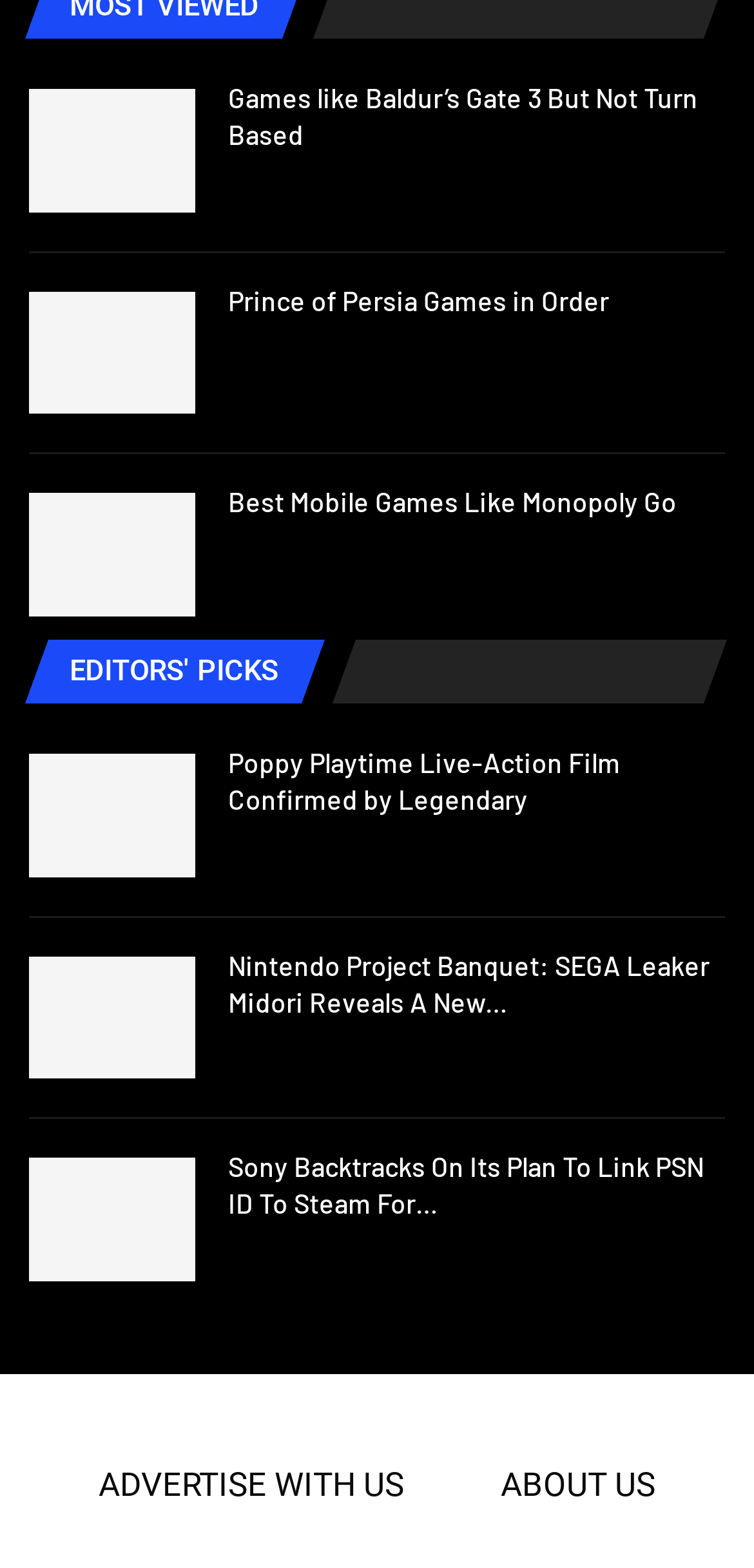Based on the element description: "Advertise With Us", identify the bounding box coordinates for this UI element. The coordinates must be four float numbers between 0 and 1, listed as [left, top, right, bottom].

[0.131, 0.934, 0.536, 0.959]